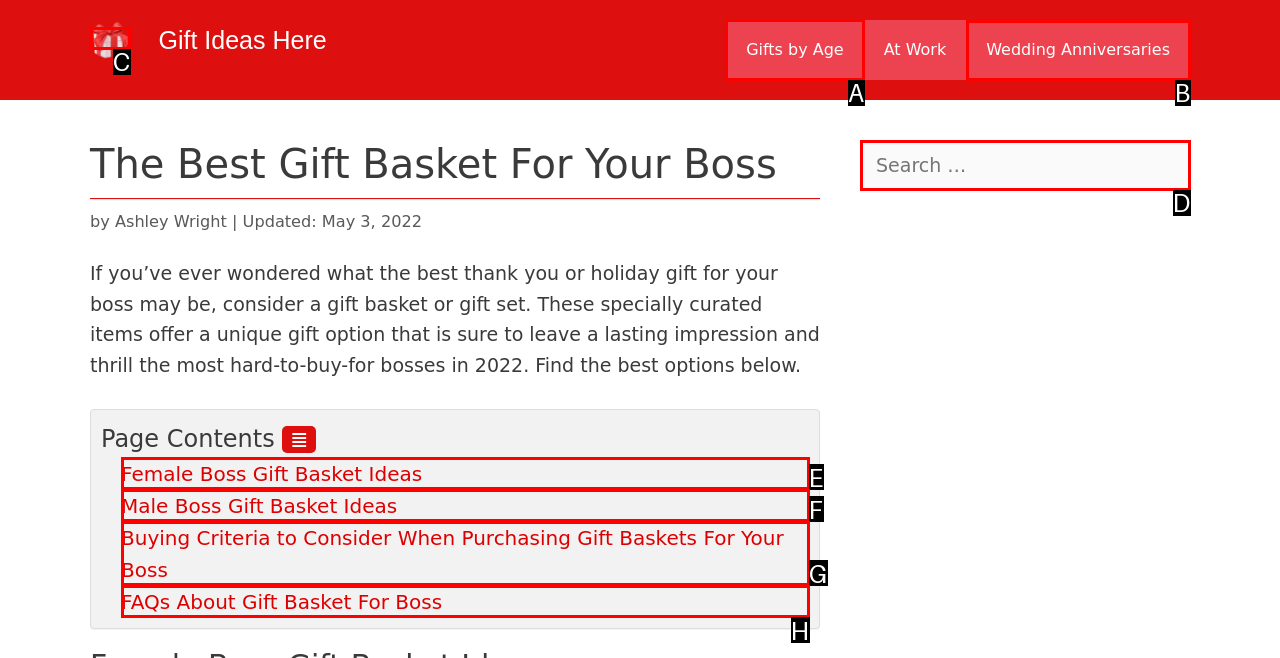Select the letter of the UI element that matches this task: Go to gifts by age page
Provide the answer as the letter of the correct choice.

A